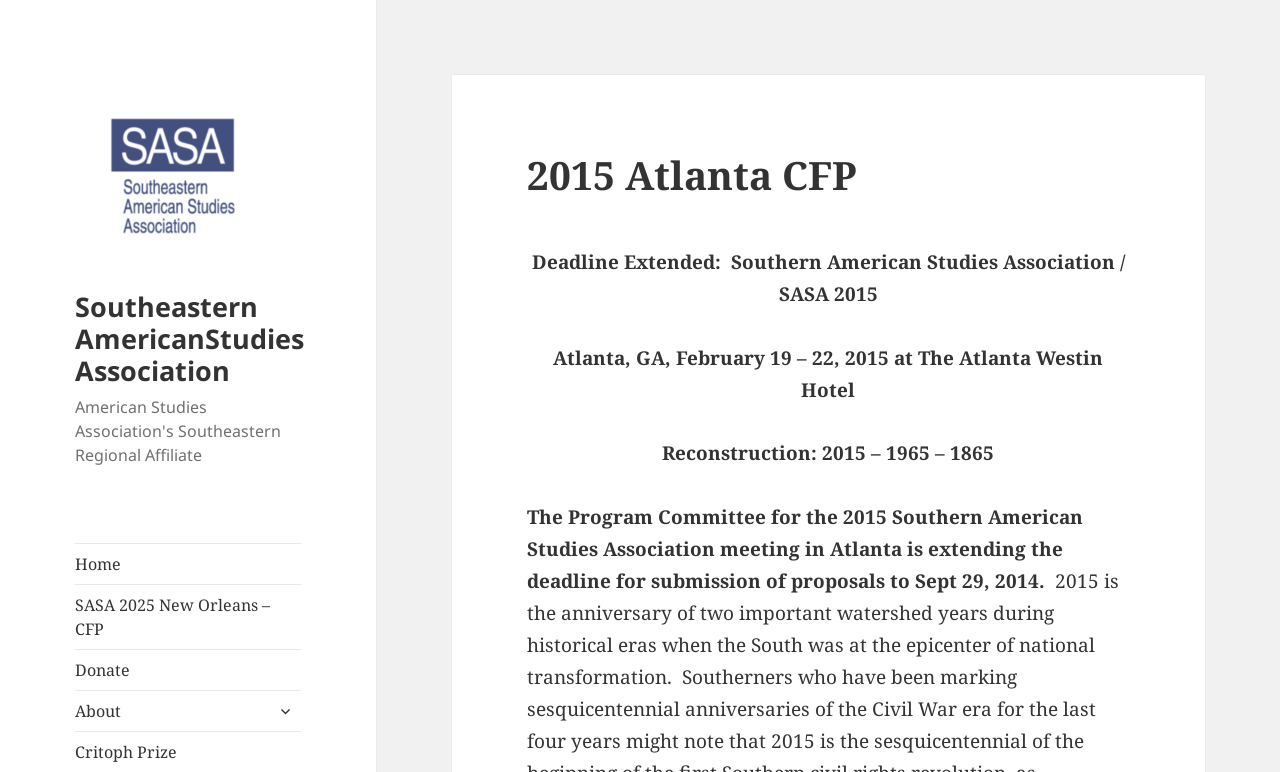Provide a thorough and detailed response to the question by examining the image: 
What is the deadline for submission of proposals?

I found the answer by reading the text 'The Program Committee for the 2015 Southern American Studies Association meeting in Atlanta is extending the deadline for submission of proposals to Sept 29, 2014.' which explicitly states the deadline.